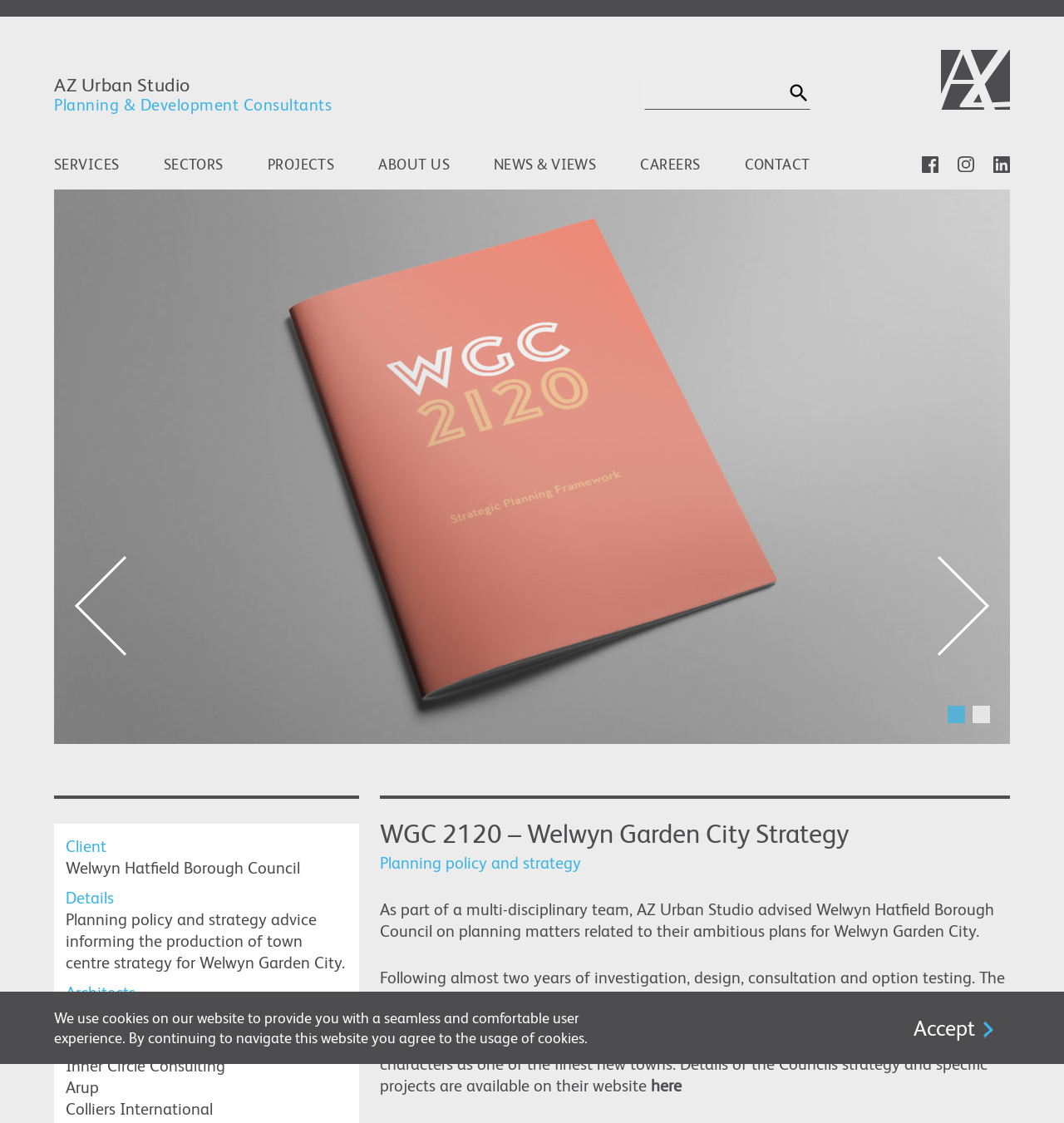Identify the bounding box coordinates of the element that should be clicked to fulfill this task: "Click the 'here' link". The coordinates should be provided as four float numbers between 0 and 1, i.e., [left, top, right, bottom].

[0.611, 0.958, 0.64, 0.975]